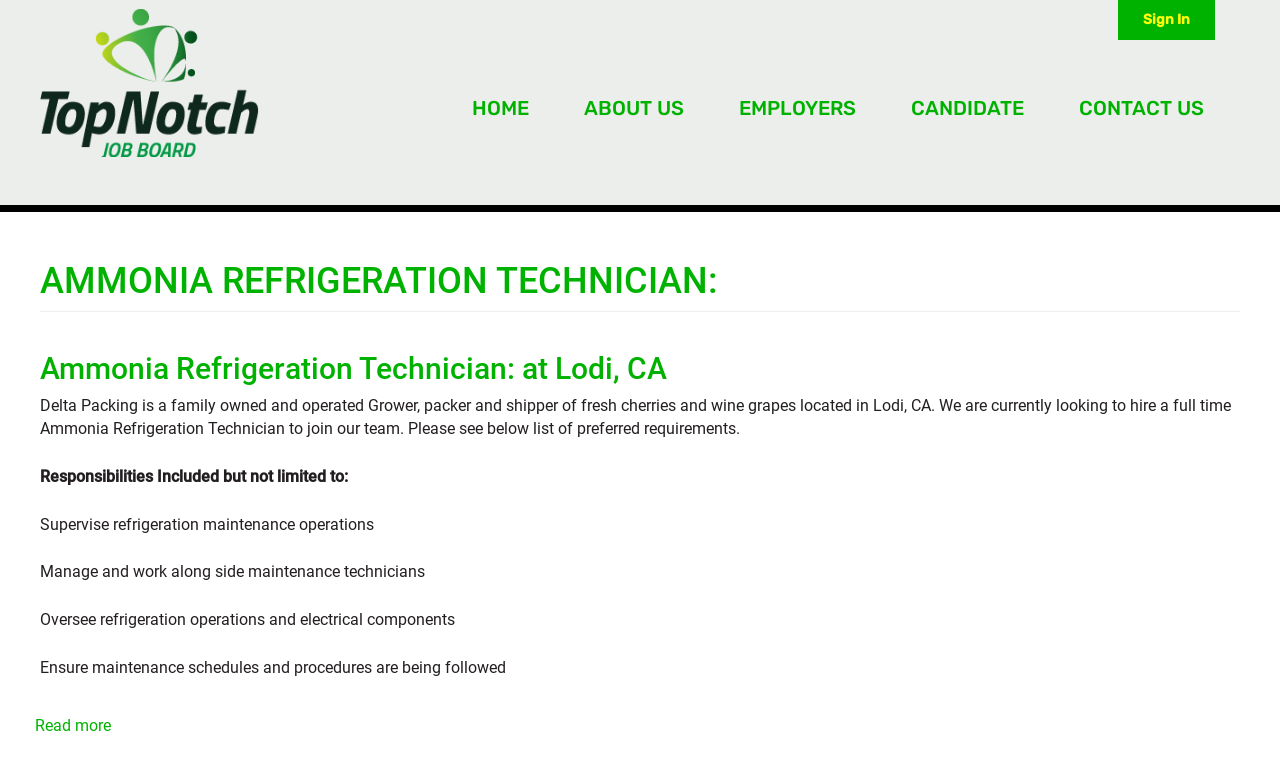Using the information shown in the image, answer the question with as much detail as possible: What is the purpose of the job posting?

I inferred the purpose of the job posting by reading the text 'We are currently looking to hire a full time Ammonia Refrigeration Technician to join our team.' which indicates that the purpose of the job posting is to find a candidate for the Ammonia Refrigeration Technician position.